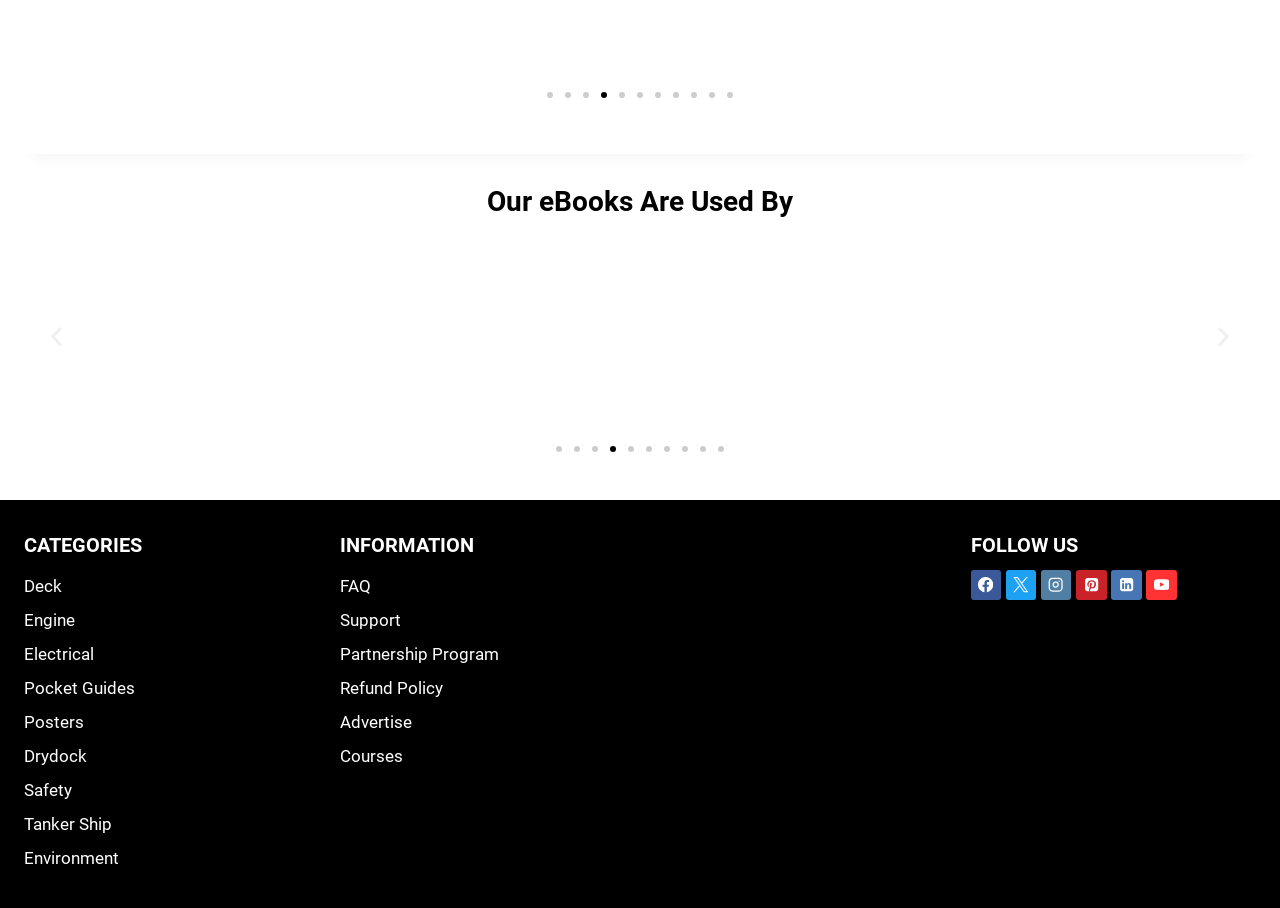Could you please study the image and provide a detailed answer to the question:
What is the text on the button to navigate to the previous slide?

I found the button with the text 'Previous slide' which controls the swiper-wrapper-ca1b03110b2cff1e3 and is used to navigate to the previous slide.